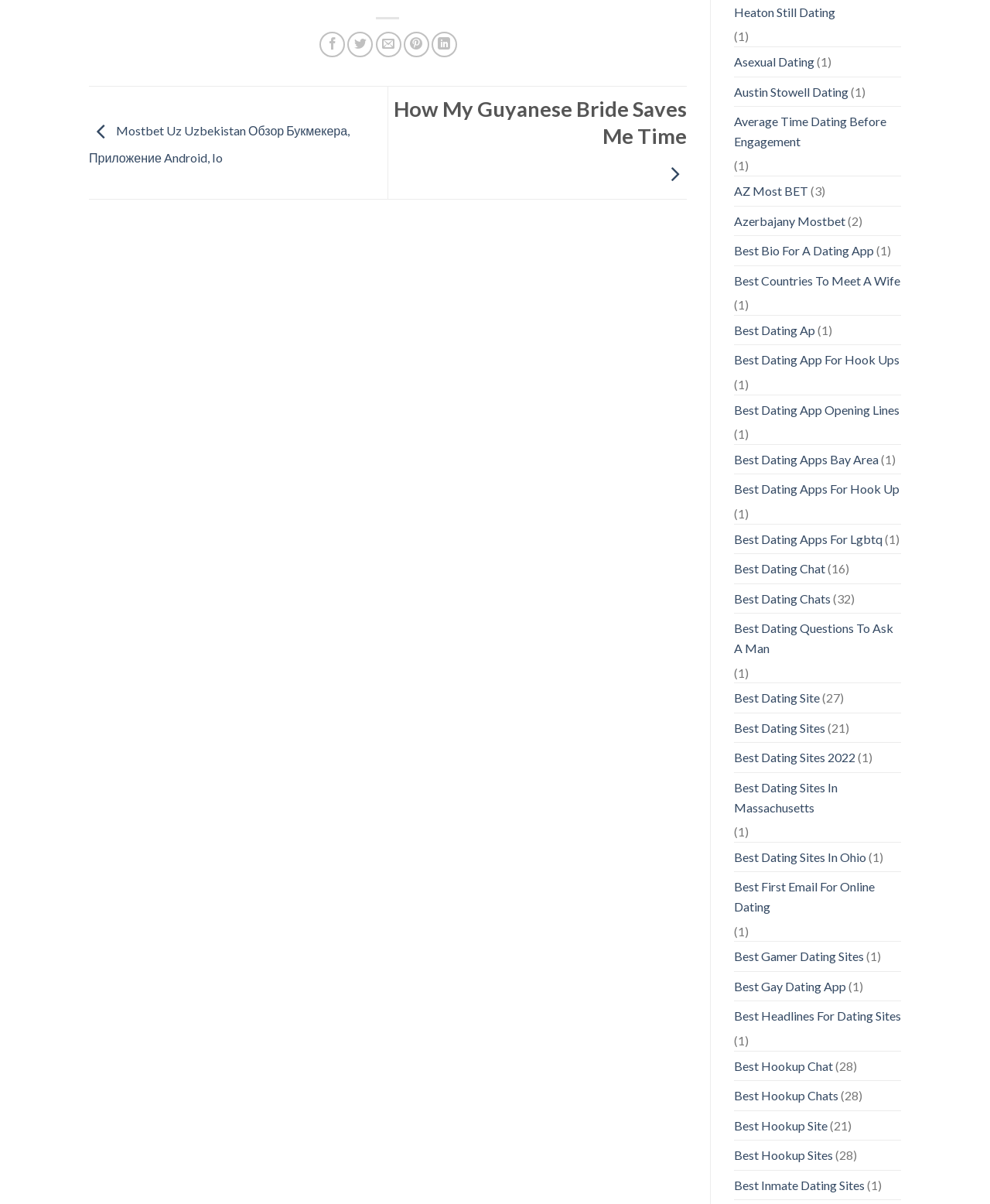What is the last link listed?
Look at the image and respond with a one-word or short-phrase answer.

Best Inmate Dating Sites